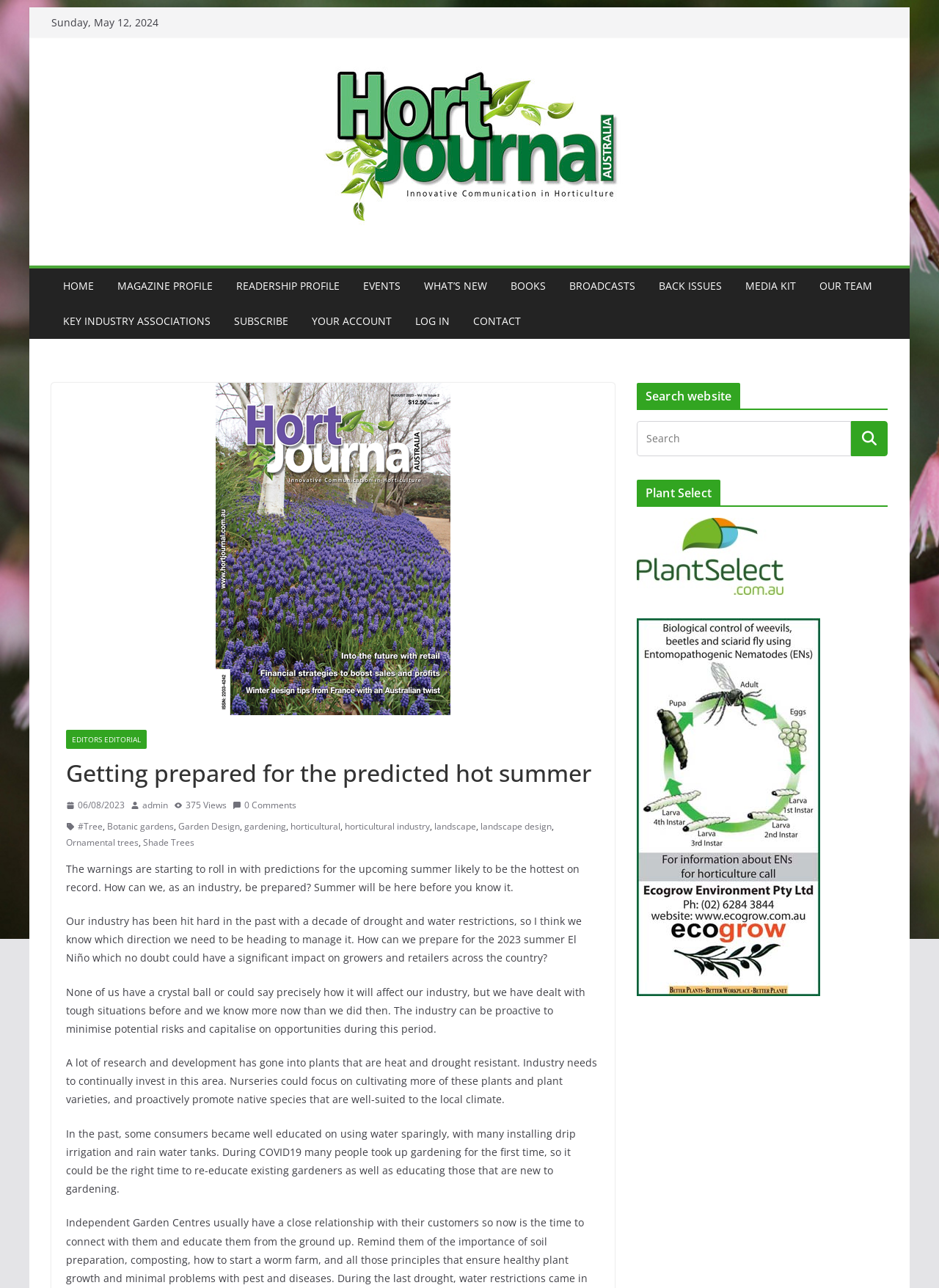Is there a search function on the webpage? Refer to the image and provide a one-word or short phrase answer.

Yes